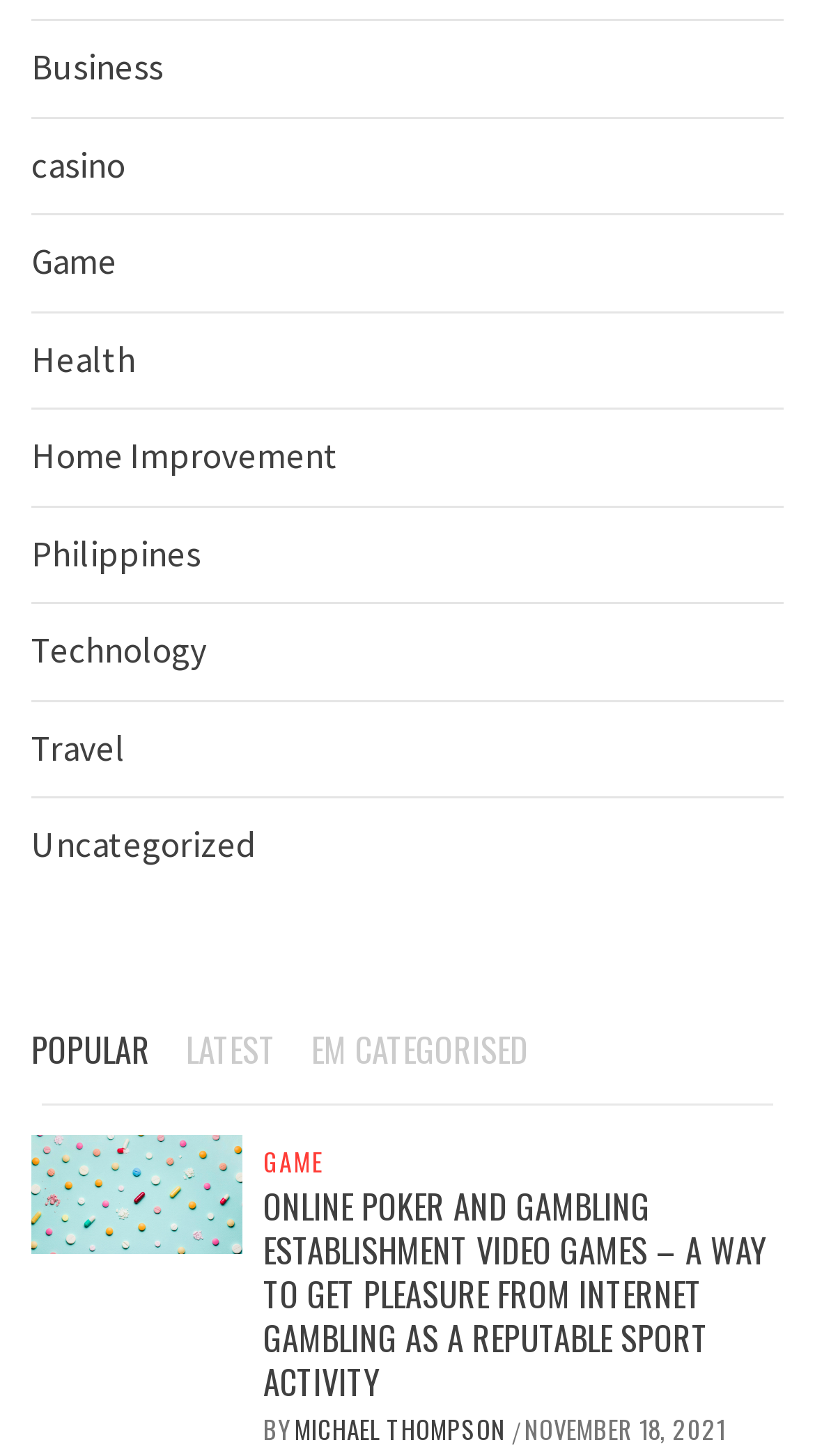Identify the bounding box coordinates of the HTML element based on this description: "Health".

[0.038, 0.23, 0.167, 0.262]